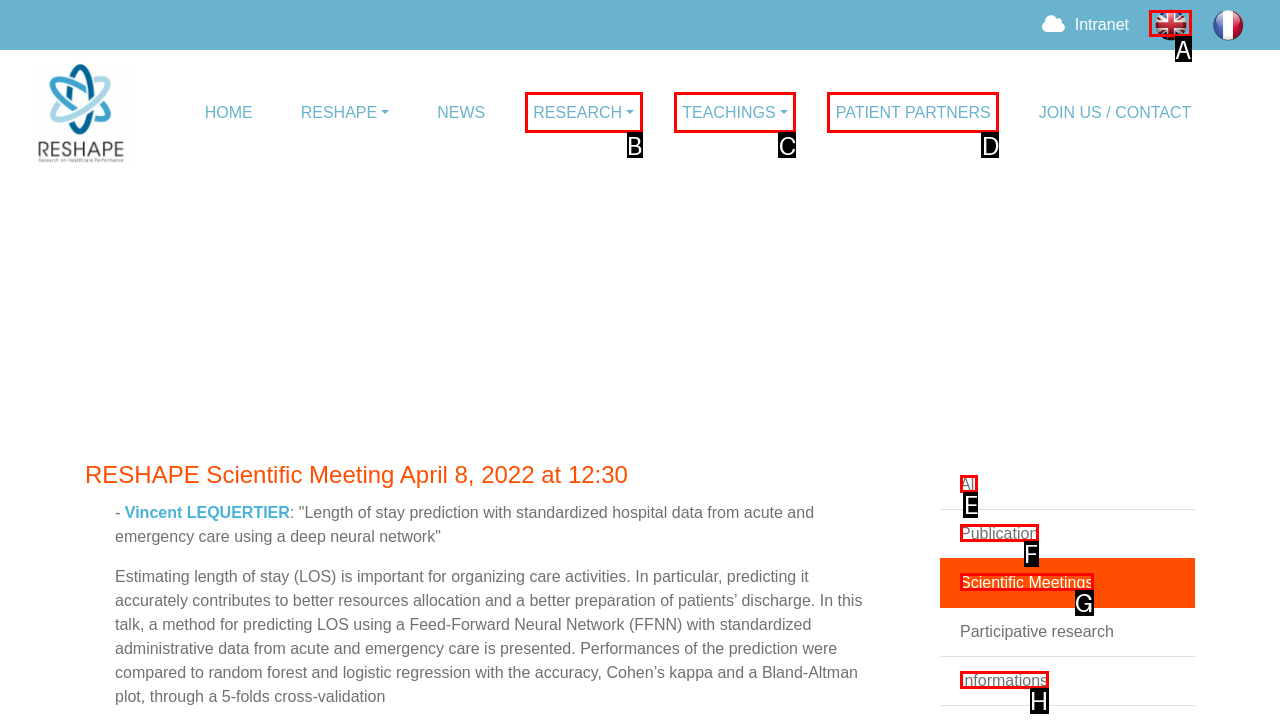Select the option I need to click to accomplish this task: Contact us through phone
Provide the letter of the selected choice from the given options.

None